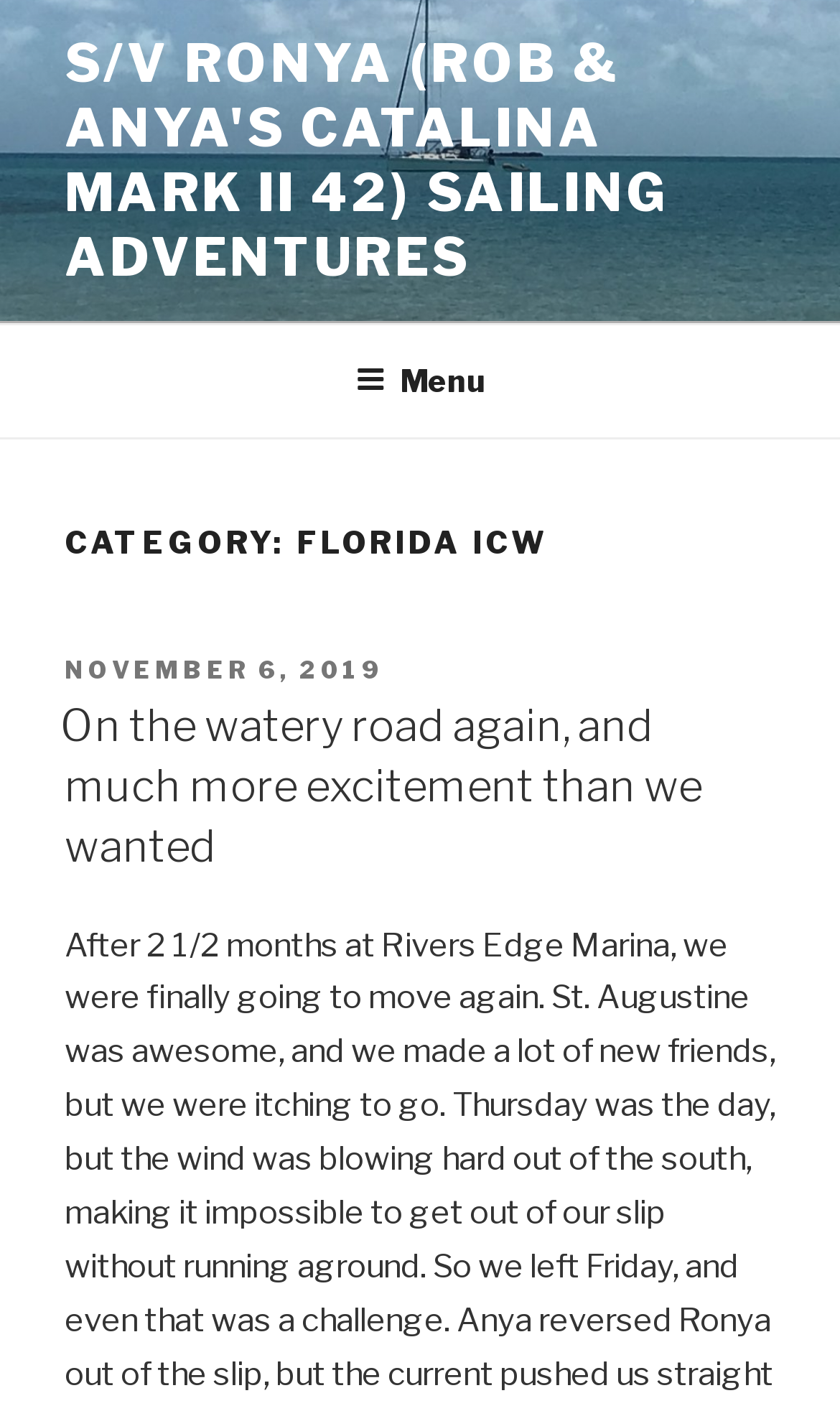Examine the image carefully and respond to the question with a detailed answer: 
What is the category of the post?

The category of the post can be found in the heading element with the text 'CATEGORY: FLORIDA ICW'.